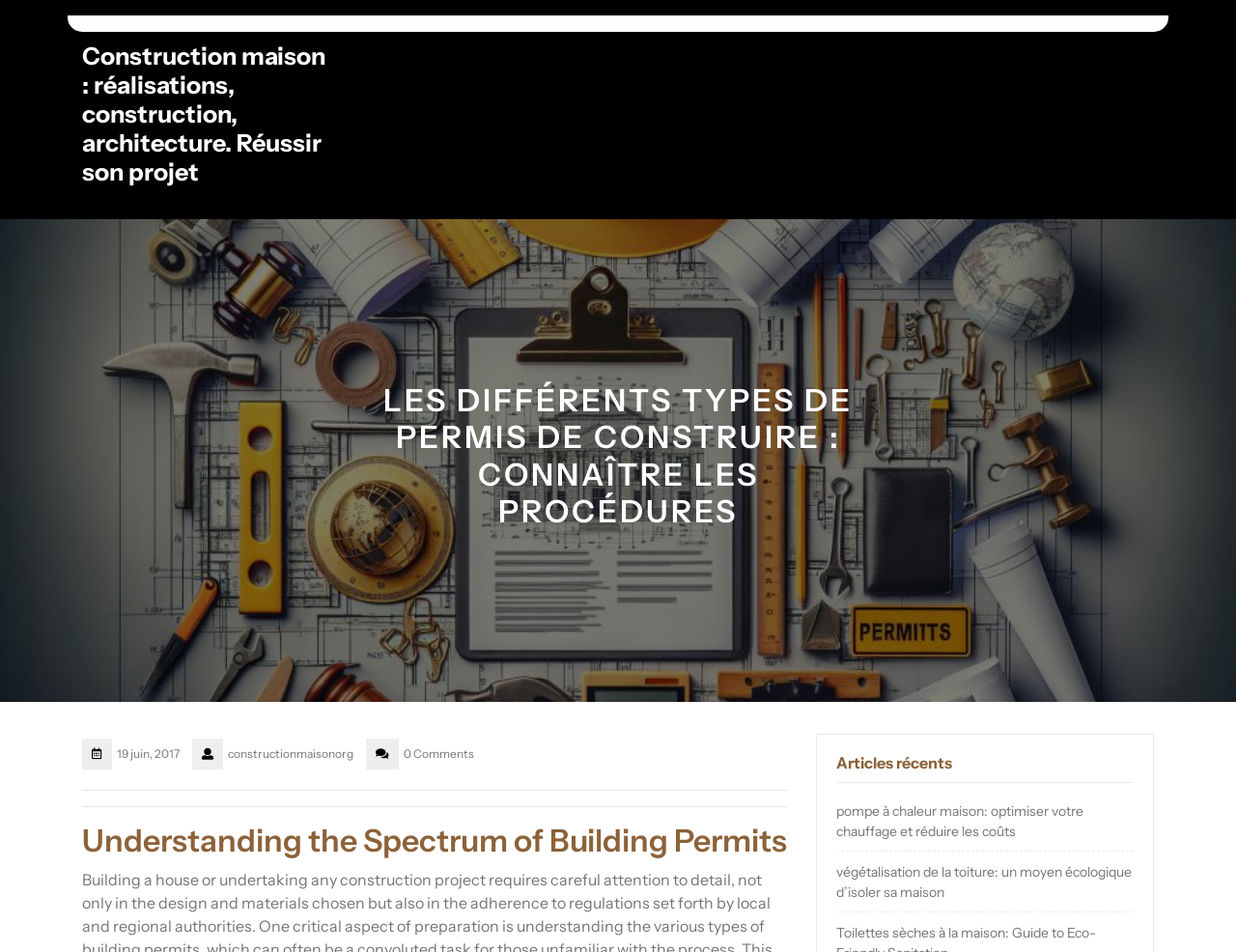Describe all the key features of the webpage in detail.

The webpage appears to be a blog or article page focused on construction and architecture. At the top, there is a heading that reads "Construction maison : réalisations, construction, architecture. Réussir son projet" which is also a clickable link. Below this heading, there is a larger heading that says "LES DIFFÉRENTS TYPES DE PERMIS DE CONSTRUIRE : CONNAÎTRE LES PROCÉDURES" which is centered on the page.

To the right of this heading, there are three lines of text: "19 juin, 2017", "constructionmaisonorg", and "0 Comments". These lines are positioned near the top of the page and are likely metadata related to the article.

Below the heading and metadata, there are two horizontal separator lines that span most of the page width. Following these separators, there is a subheading that reads "Understanding the Spectrum of Building Permits". This subheading is positioned near the top-center of the page.

On the right side of the page, there is a section labeled "Articles récents" with two links to recent articles: "pompe à chaleur maison: optimiser votre chauffage et réduire les coûts" and "végétalisation de la toiture: un moyen écologique d’isoler sa maison". These links are positioned near the top-right of the page.

Overall, the page appears to be focused on providing information and resources related to construction and architecture, with a specific article on building permits and a section highlighting recent articles on related topics.